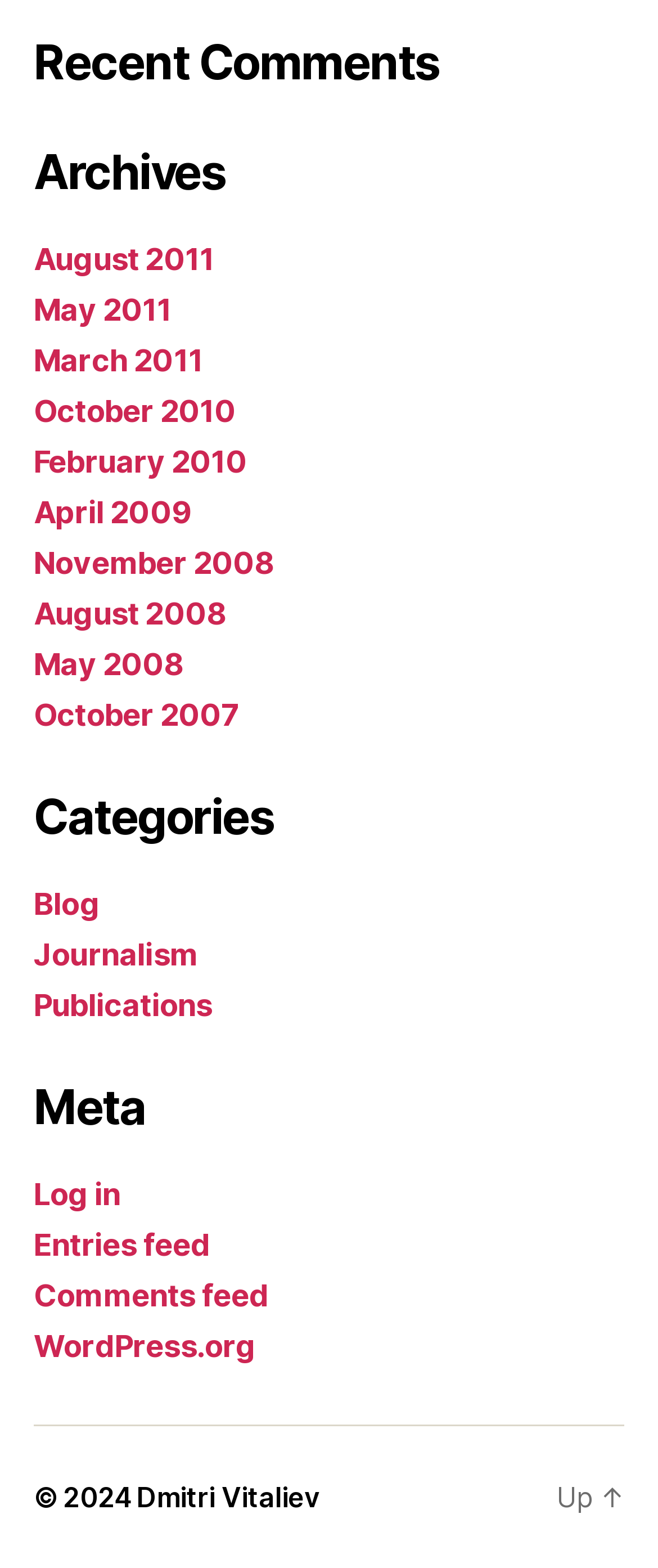Please find and report the bounding box coordinates of the element to click in order to perform the following action: "View blog categories". The coordinates should be expressed as four float numbers between 0 and 1, in the format [left, top, right, bottom].

[0.051, 0.565, 0.151, 0.587]